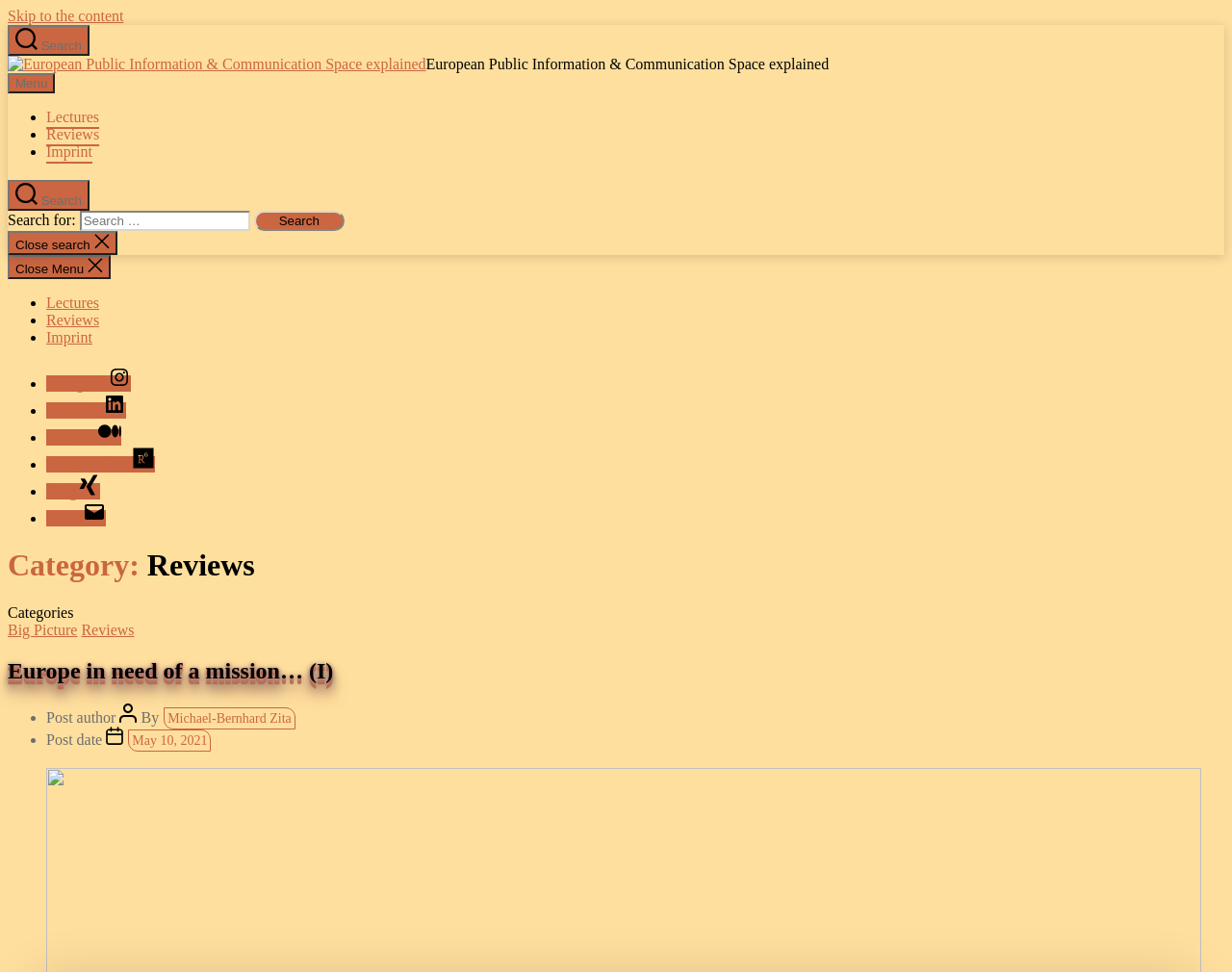What are the categories listed on the webpage?
Please provide a single word or phrase as the answer based on the screenshot.

Big Picture, Reviews